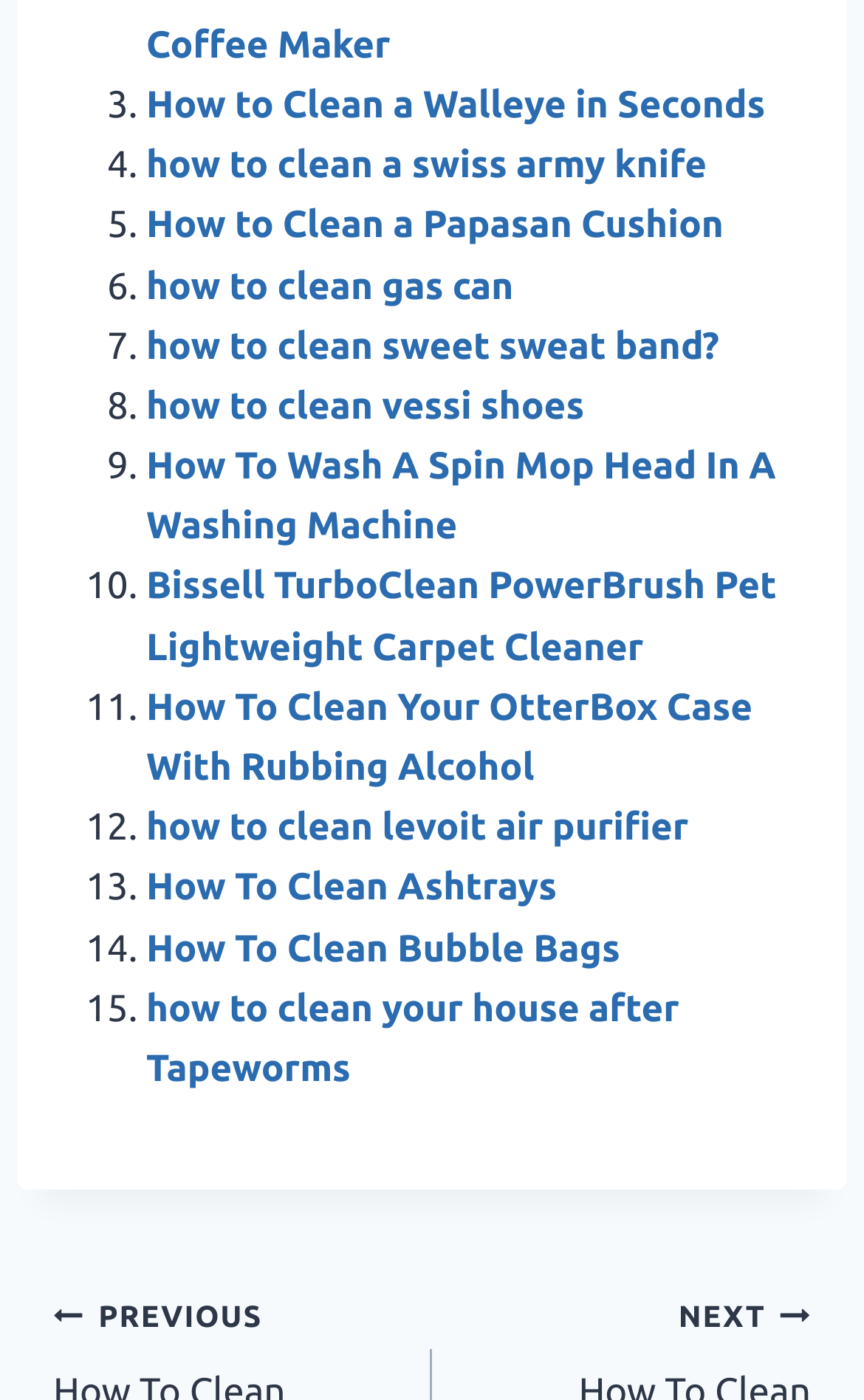Using the provided element description: "How To Clean Ashtrays", determine the bounding box coordinates of the corresponding UI element in the screenshot.

[0.169, 0.619, 0.644, 0.649]